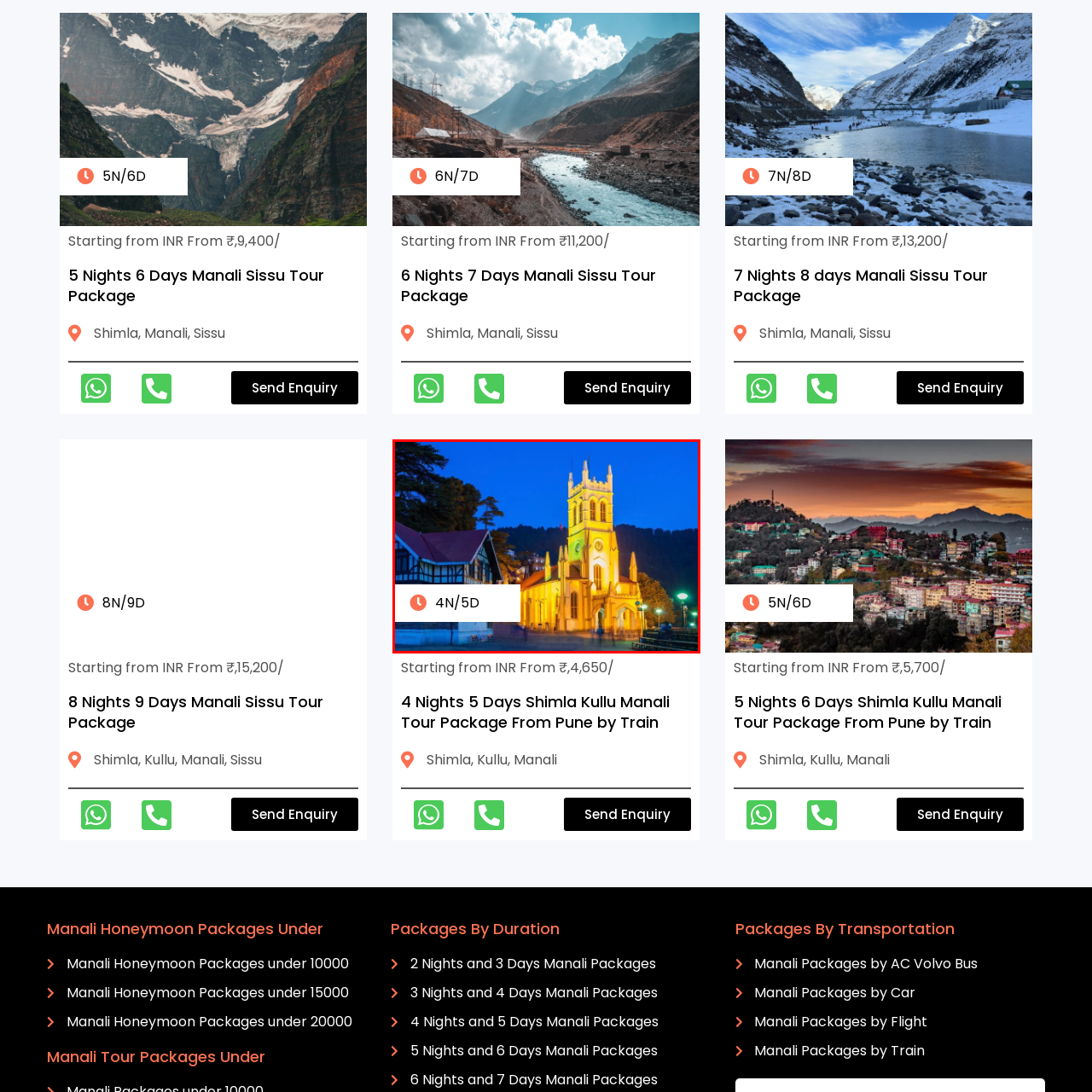Refer to the image enclosed in the red bounding box, then answer the following question in a single word or phrase: What is the duration of the travel package?

4N/5D